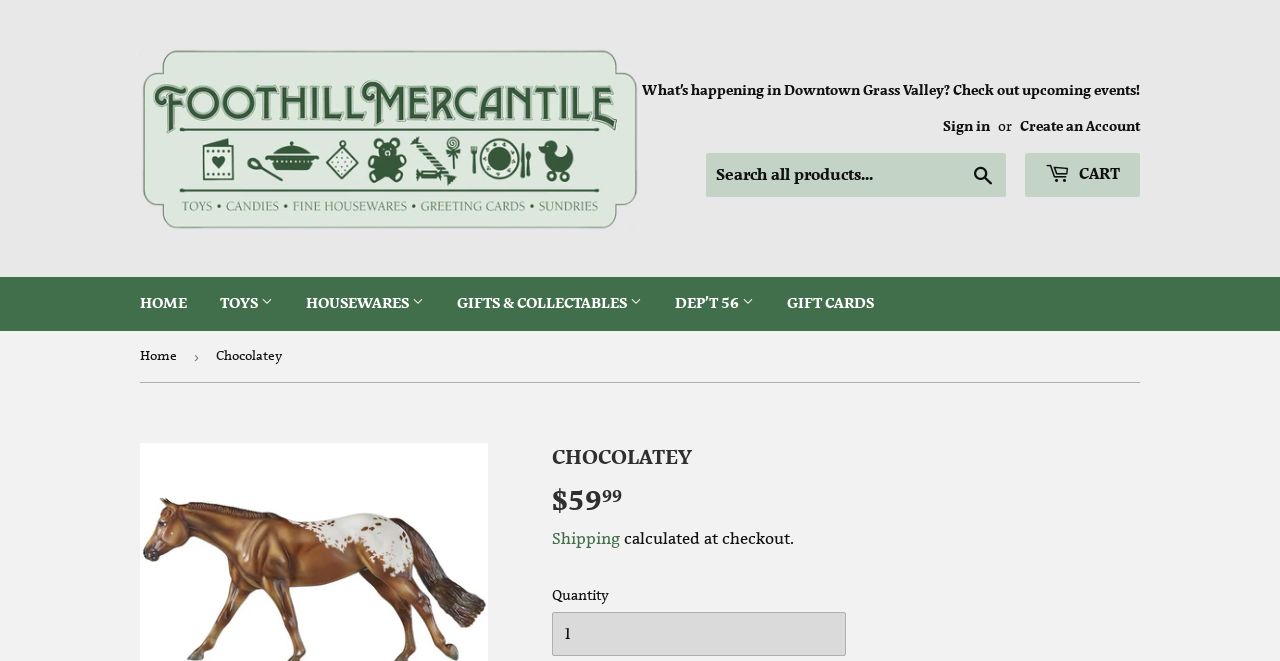Please determine the bounding box coordinates for the element that should be clicked to follow these instructions: "Search all products".

[0.552, 0.232, 0.786, 0.298]